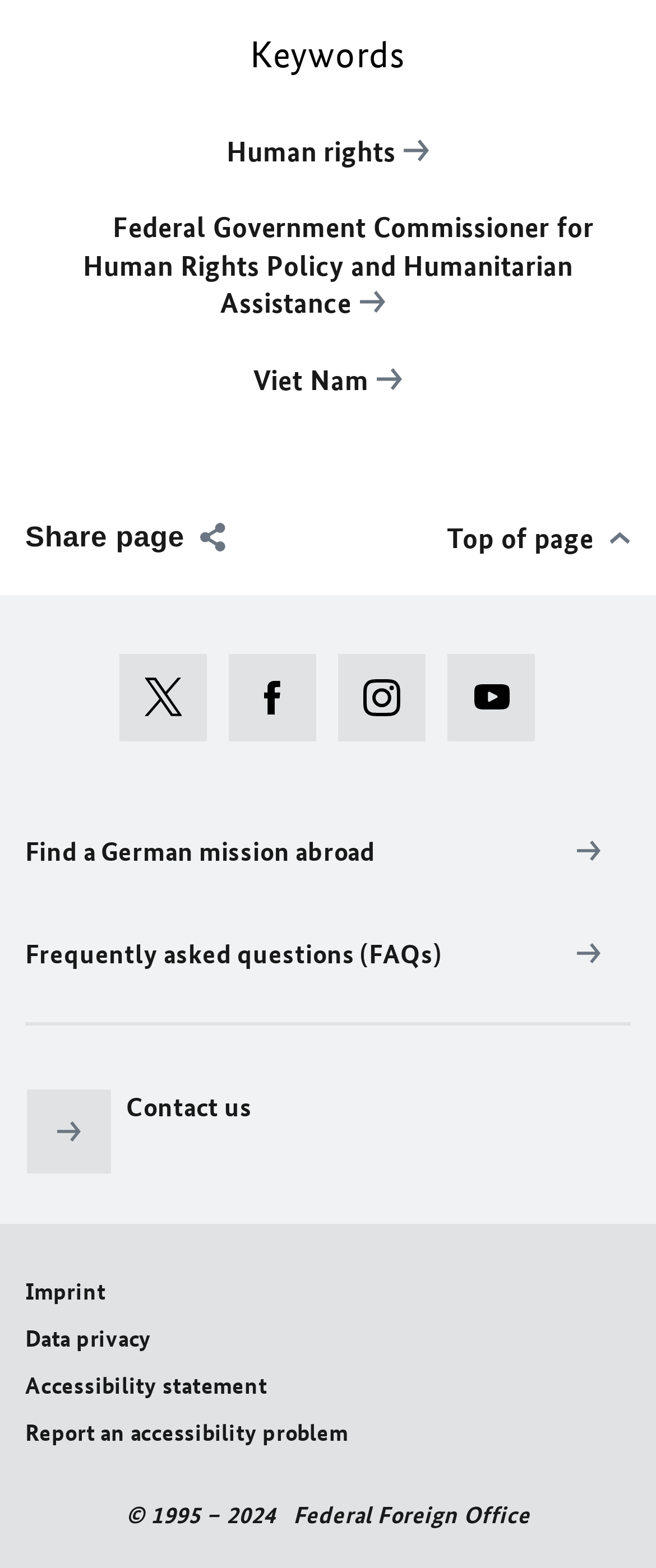Locate the bounding box coordinates of the area where you should click to accomplish the instruction: "Click on the 'Human rights' link".

[0.268, 0.081, 0.732, 0.13]